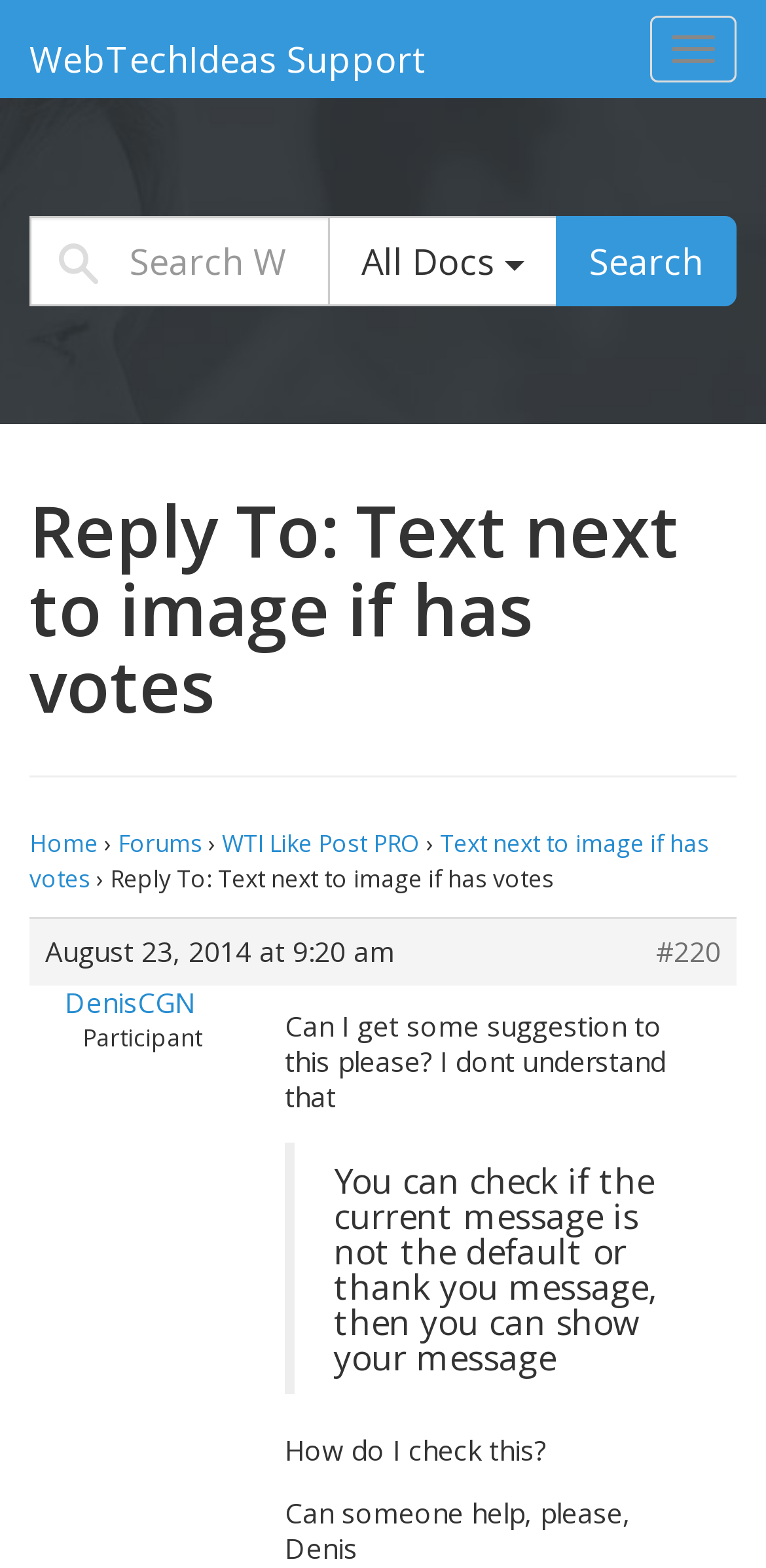Please mark the clickable region by giving the bounding box coordinates needed to complete this instruction: "Search in the support forum".

[0.038, 0.138, 0.962, 0.195]